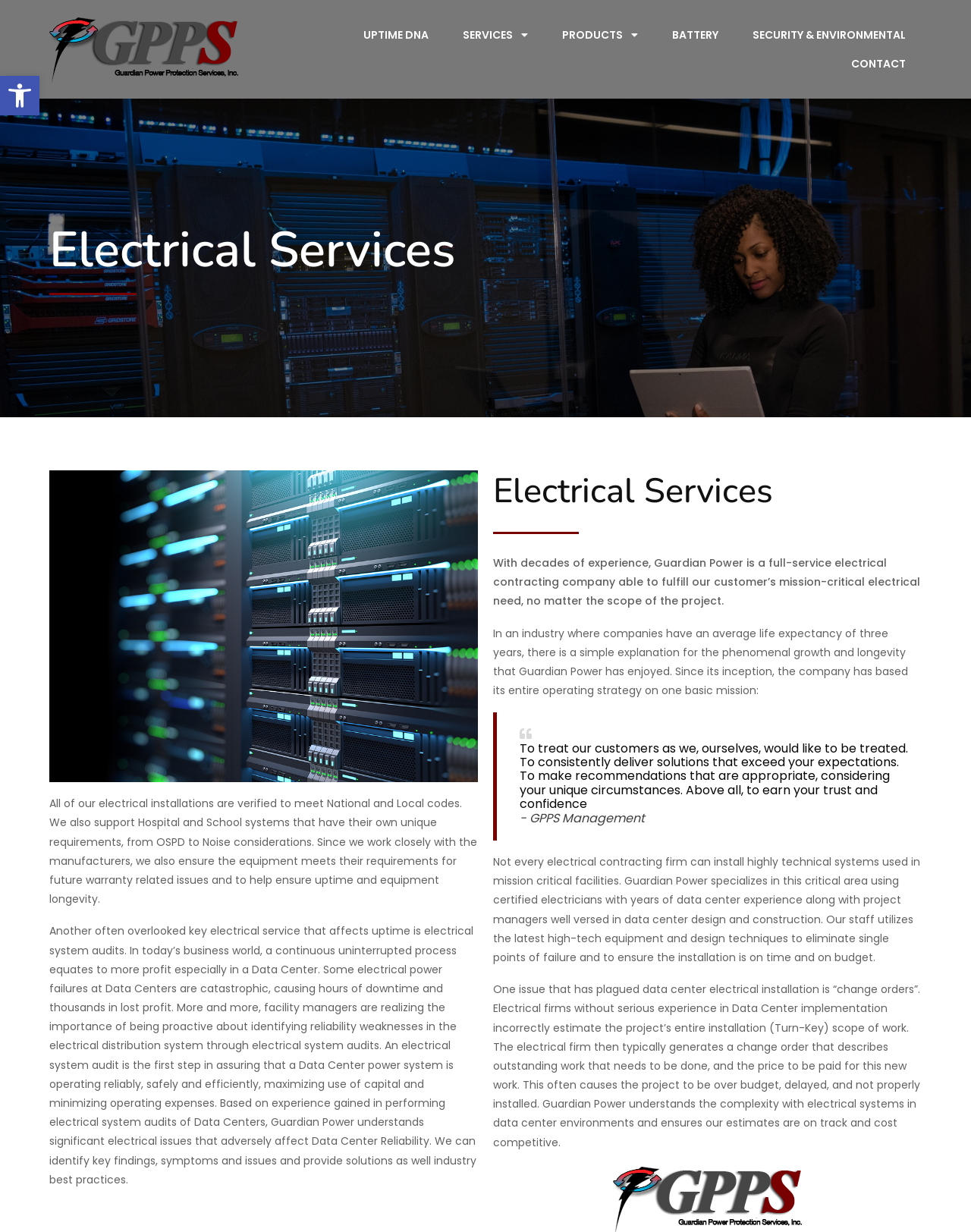Find the bounding box coordinates of the clickable area required to complete the following action: "Search for something".

None